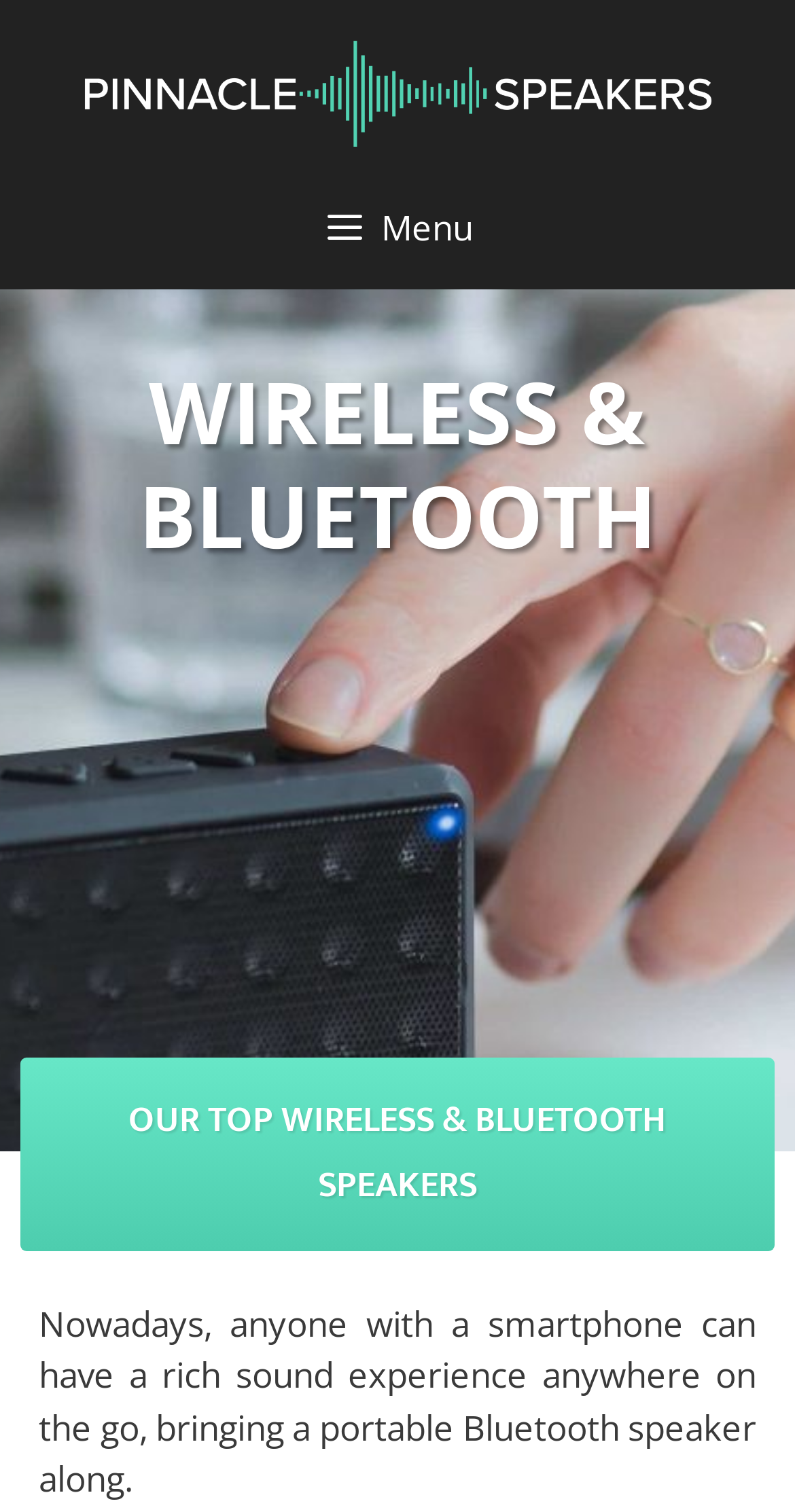What is the name of the website?
By examining the image, provide a one-word or phrase answer.

PinnacleSpeakers.com